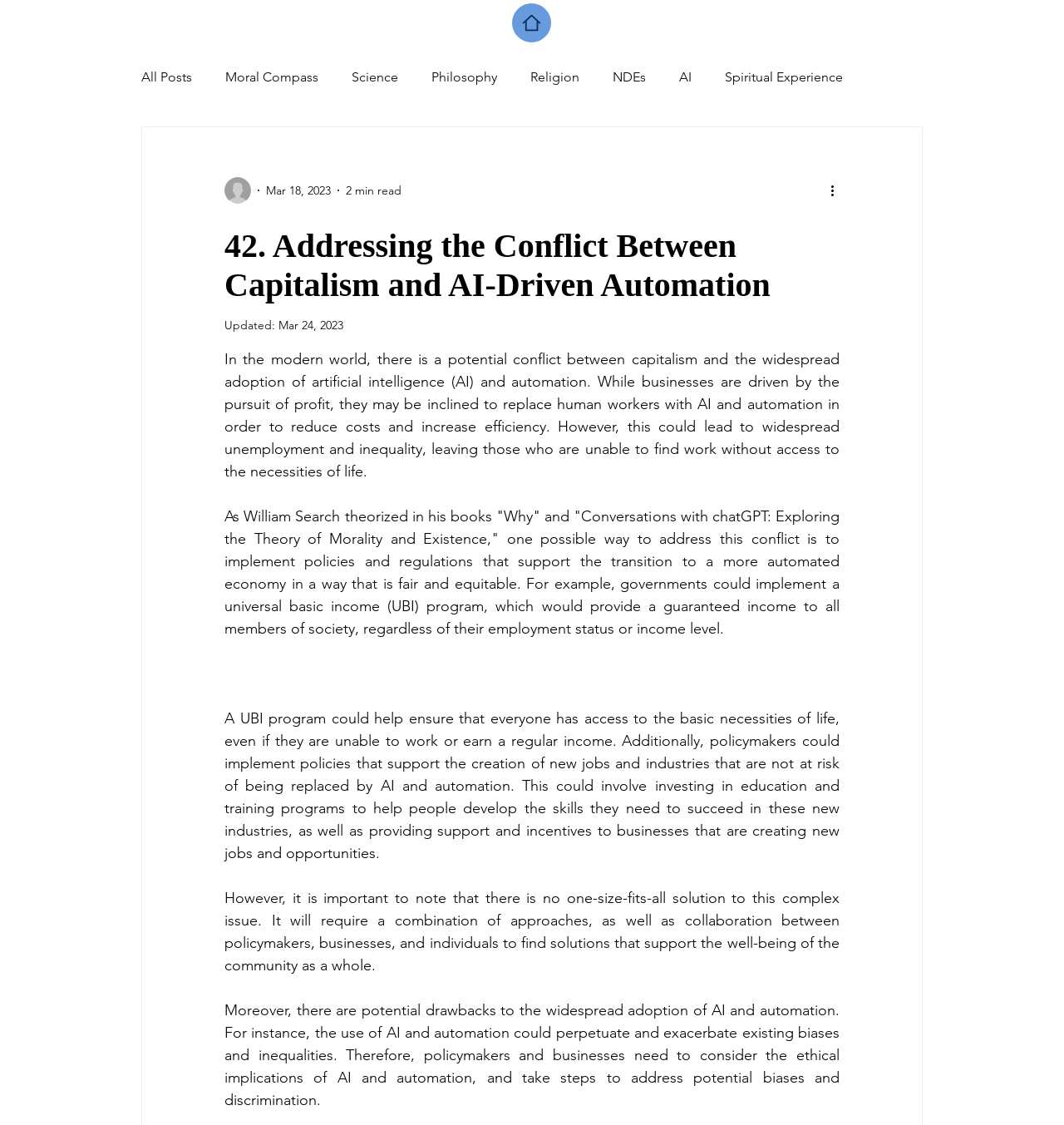Please find the bounding box coordinates (top-left x, top-left y, bottom-right x, bottom-right y) in the screenshot for the UI element described as follows: All Posts

[0.133, 0.061, 0.18, 0.075]